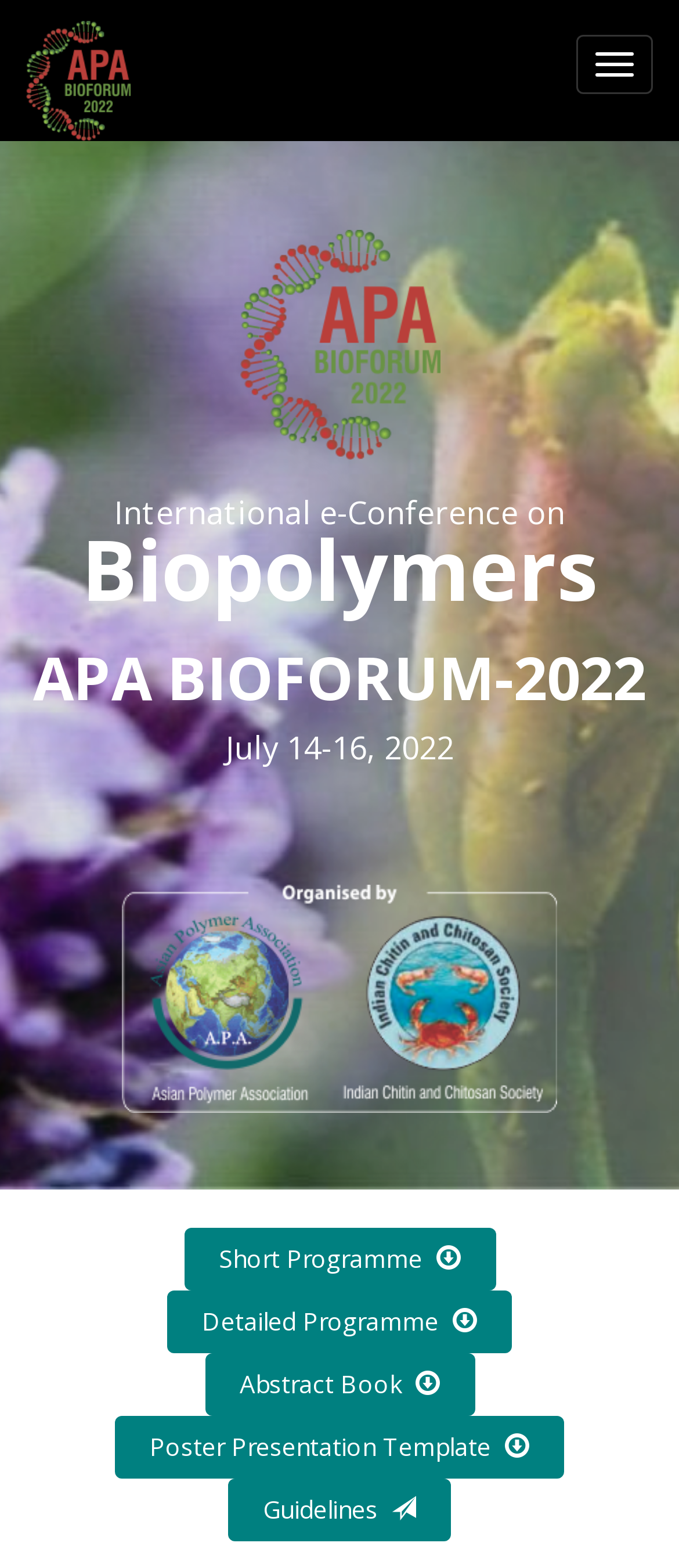What is the date of the conference?
Based on the visual, give a brief answer using one word or a short phrase.

July 14-16, 2022